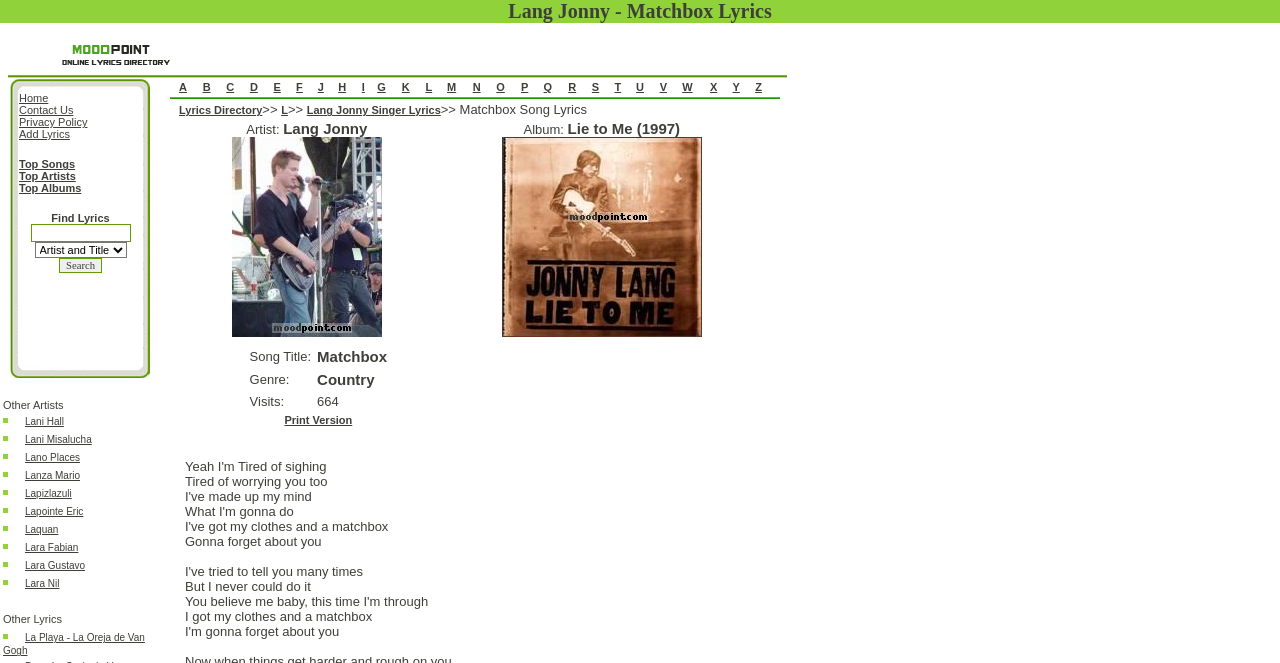What is the main heading of this webpage? Please extract and provide it.

Lang Jonny - Matchbox Lyrics